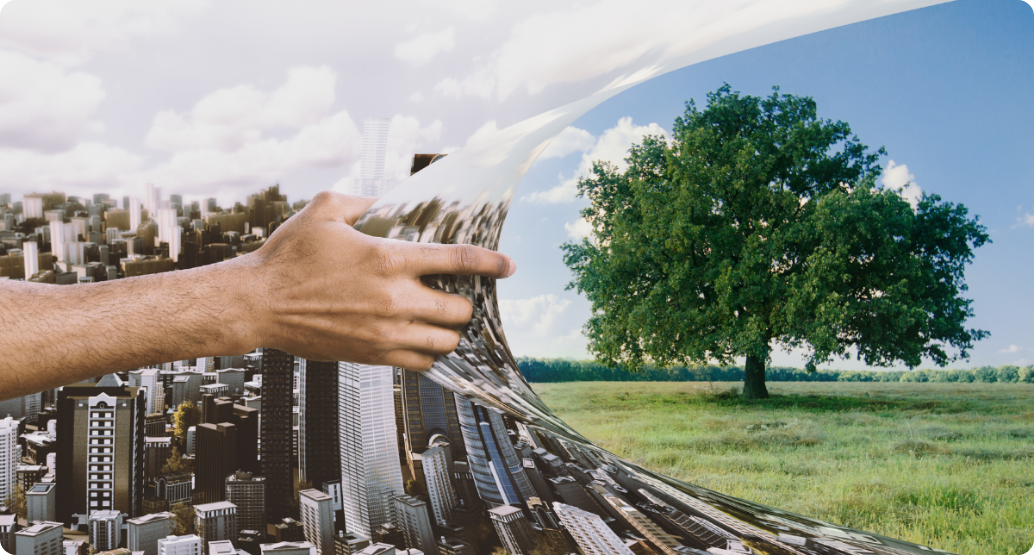What is the context of the International Sustainability Standards Board mentioned in the caption?
Based on the image, give a one-word or short phrase answer.

Guidelines for environmental disclosures